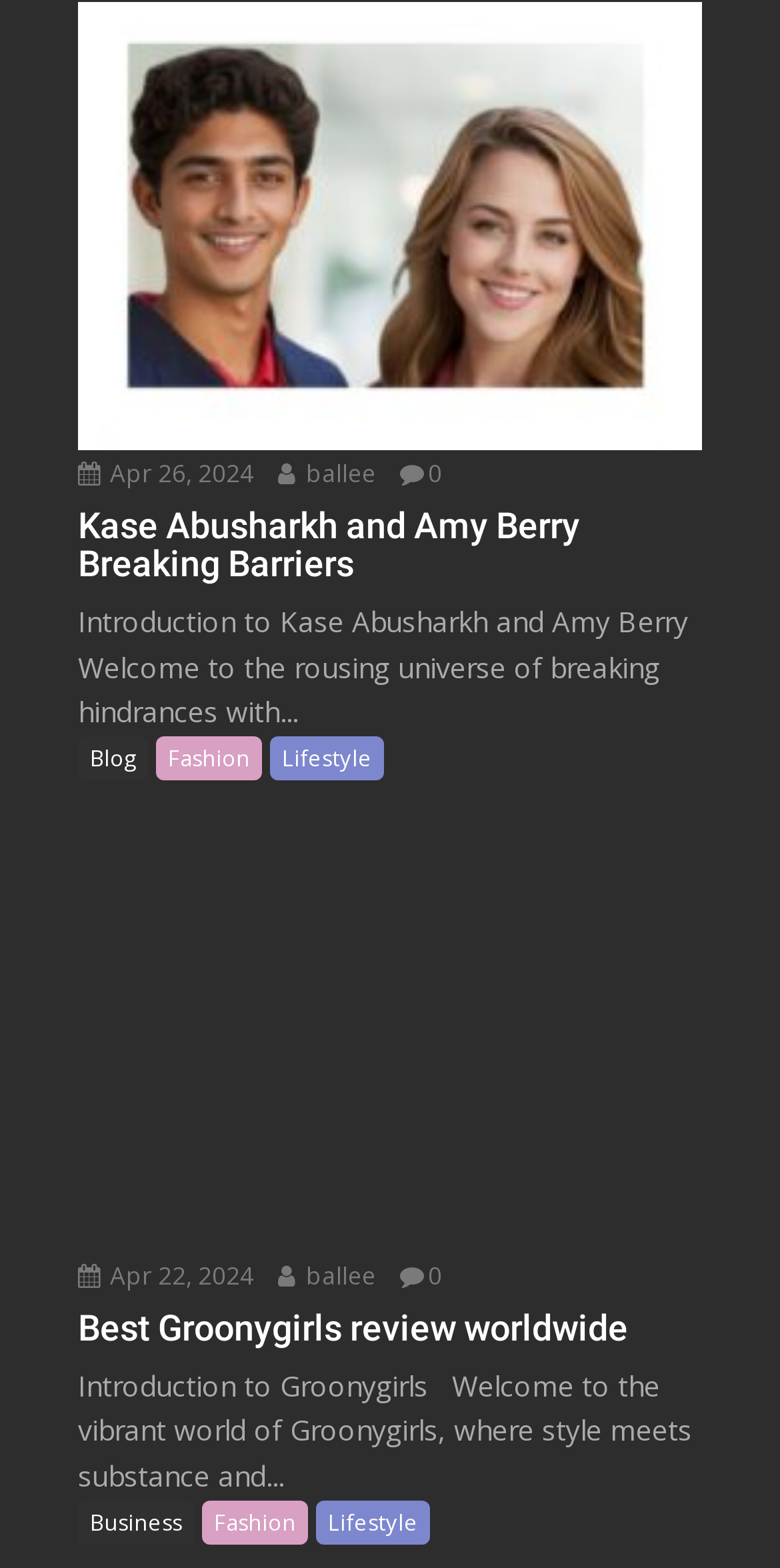How many images are on this webpage?
From the details in the image, answer the question comprehensively.

I counted the number of image elements on the webpage, which are associated with the articles 'Kase Abusharkh and Amy Berry Breaking Barriers' and 'Best Groonygirls review worldwide'. Therefore, there are 2 images on this webpage.